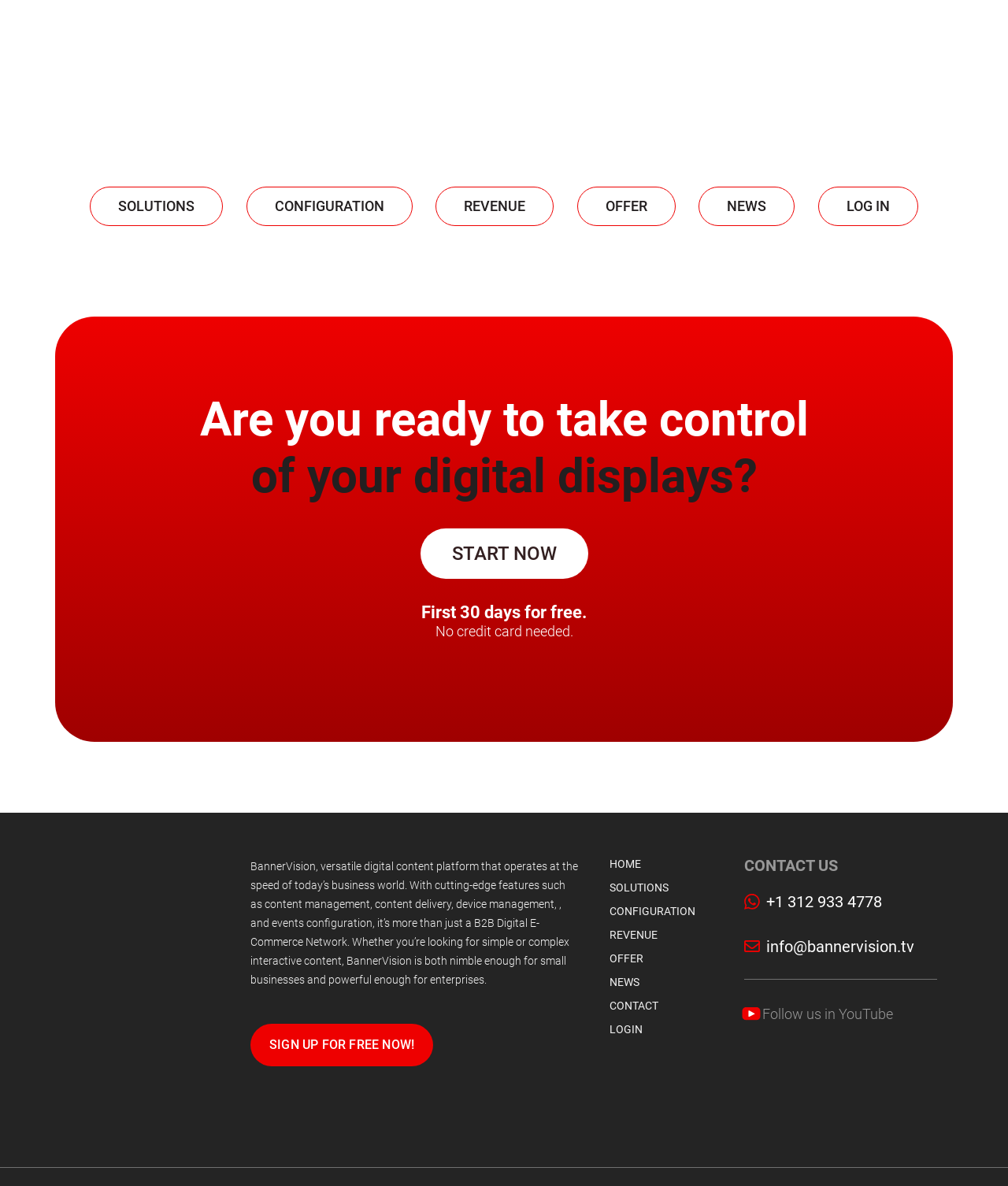Provide the bounding box coordinates of the UI element that matches the description: "Follow us in YouTube".

[0.738, 0.847, 0.886, 0.863]